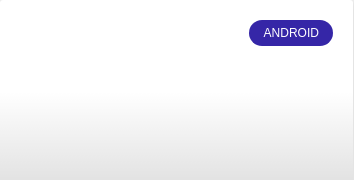Please provide a brief answer to the following inquiry using a single word or phrase:
What is the background of the button?

subtle gradient